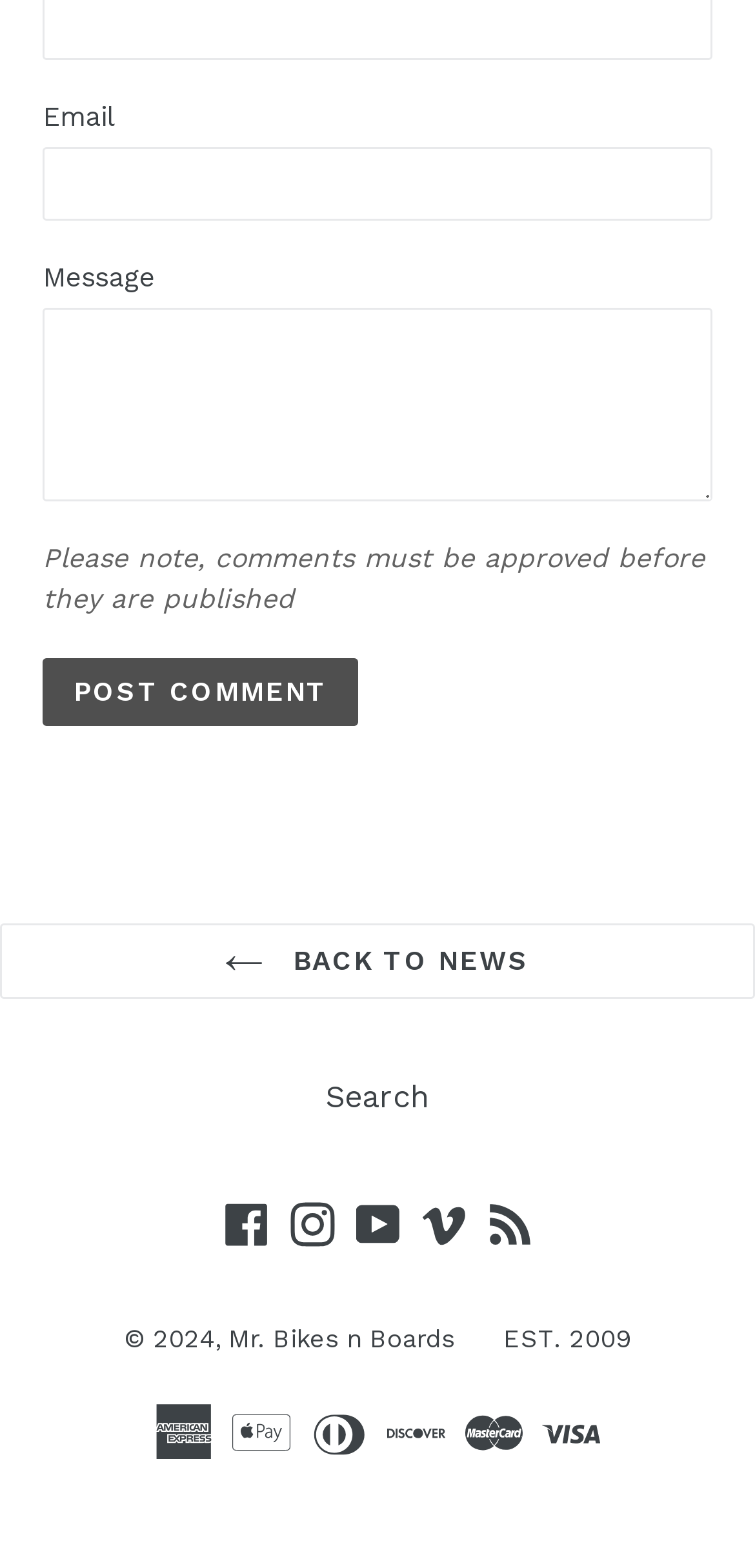Determine the bounding box coordinates of the region that needs to be clicked to achieve the task: "Enter email".

[0.056, 0.094, 0.944, 0.14]